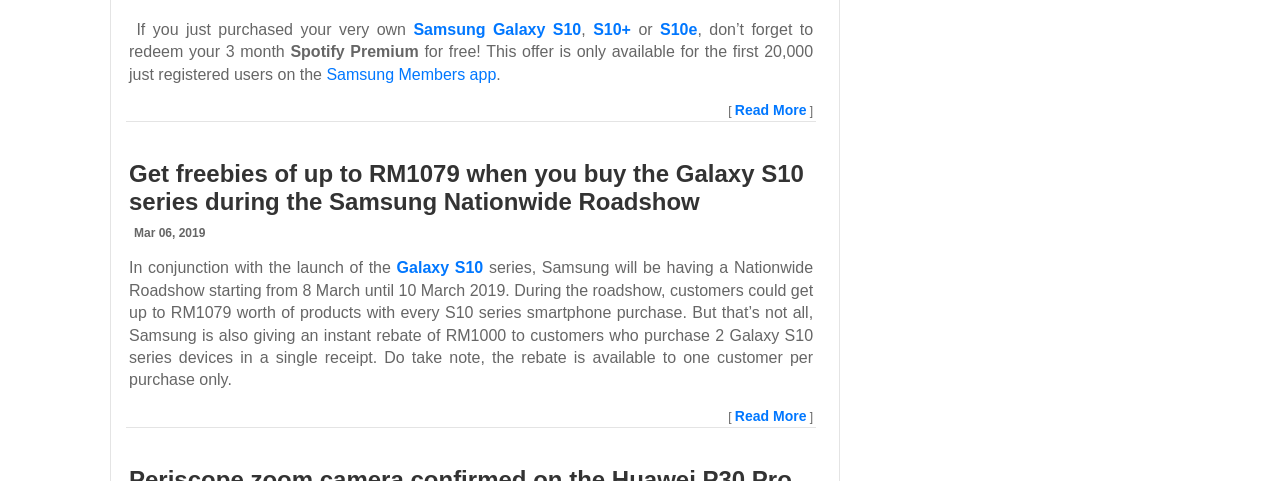Can you determine the bounding box coordinates of the area that needs to be clicked to fulfill the following instruction: "Learn more about the Galaxy S10 series"?

[0.31, 0.539, 0.378, 0.575]